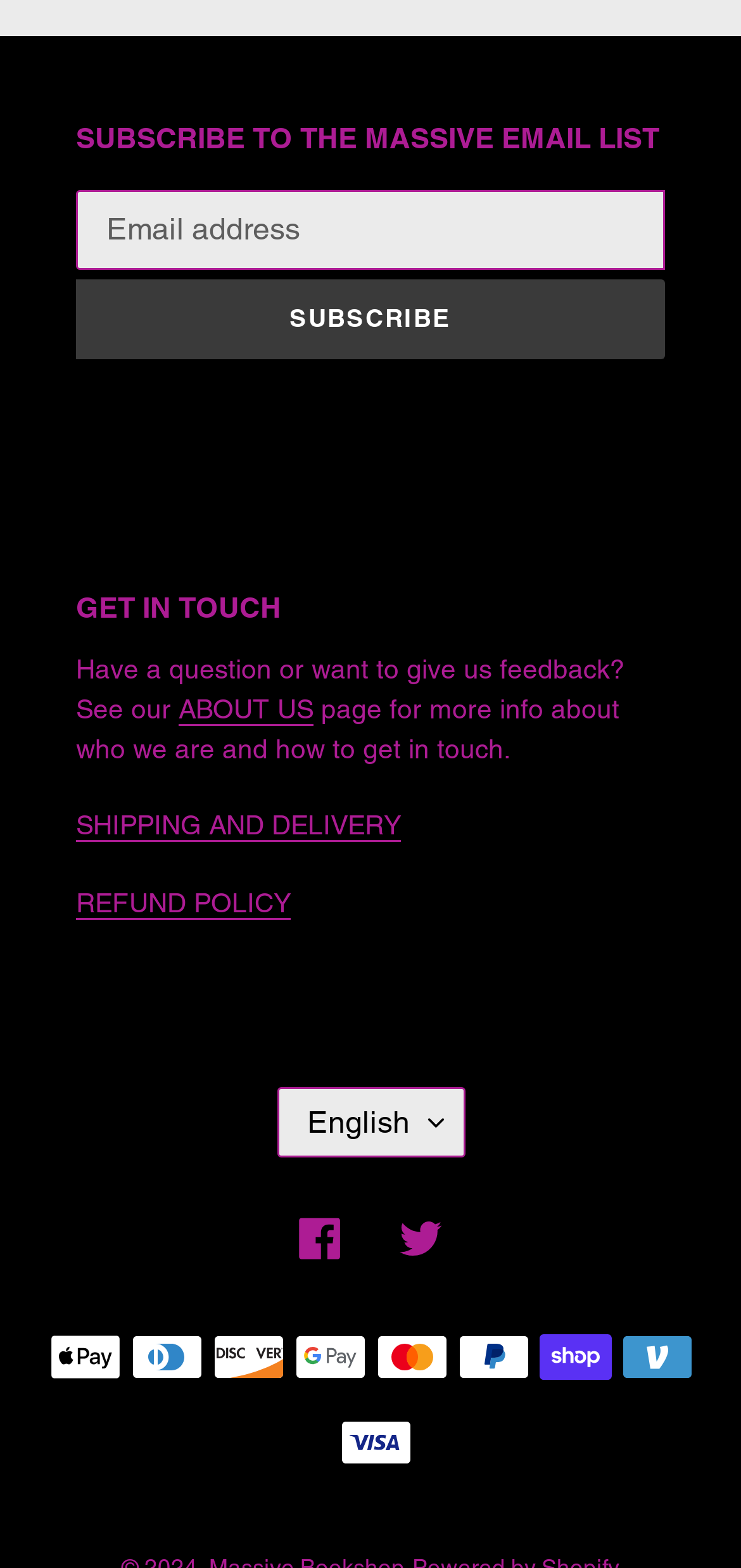Determine the bounding box coordinates for the clickable element to execute this instruction: "Learn more about the company". Provide the coordinates as four float numbers between 0 and 1, i.e., [left, top, right, bottom].

[0.241, 0.442, 0.423, 0.463]